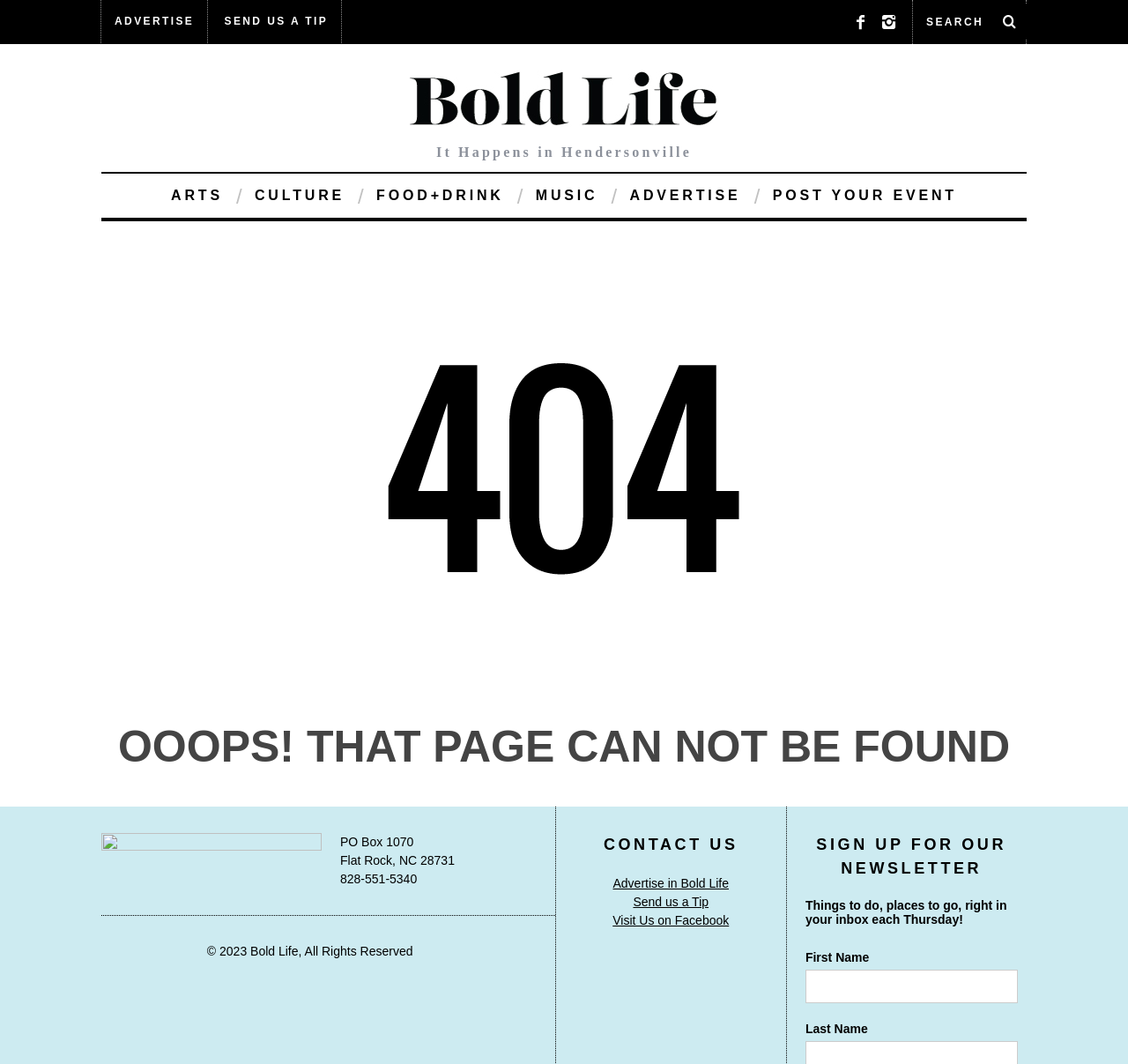What is the contact information of the website?
Respond to the question with a well-detailed and thorough answer.

I determined the contact information of the website by looking at the static text at the bottom of the webpage, which provides the PO box address, city, state, and phone number.